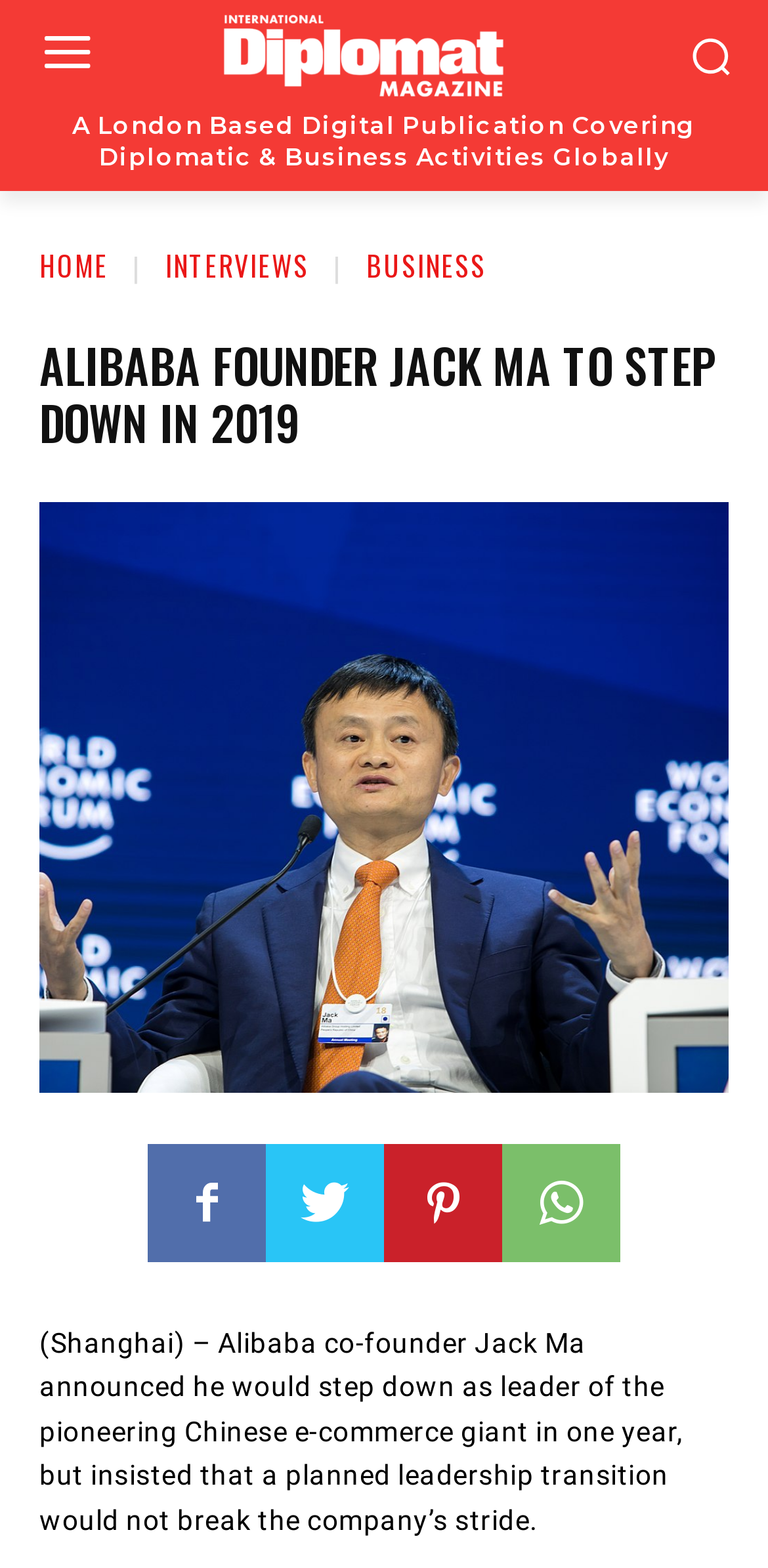Please identify the bounding box coordinates of the area I need to click to accomplish the following instruction: "Explore the Active category".

None